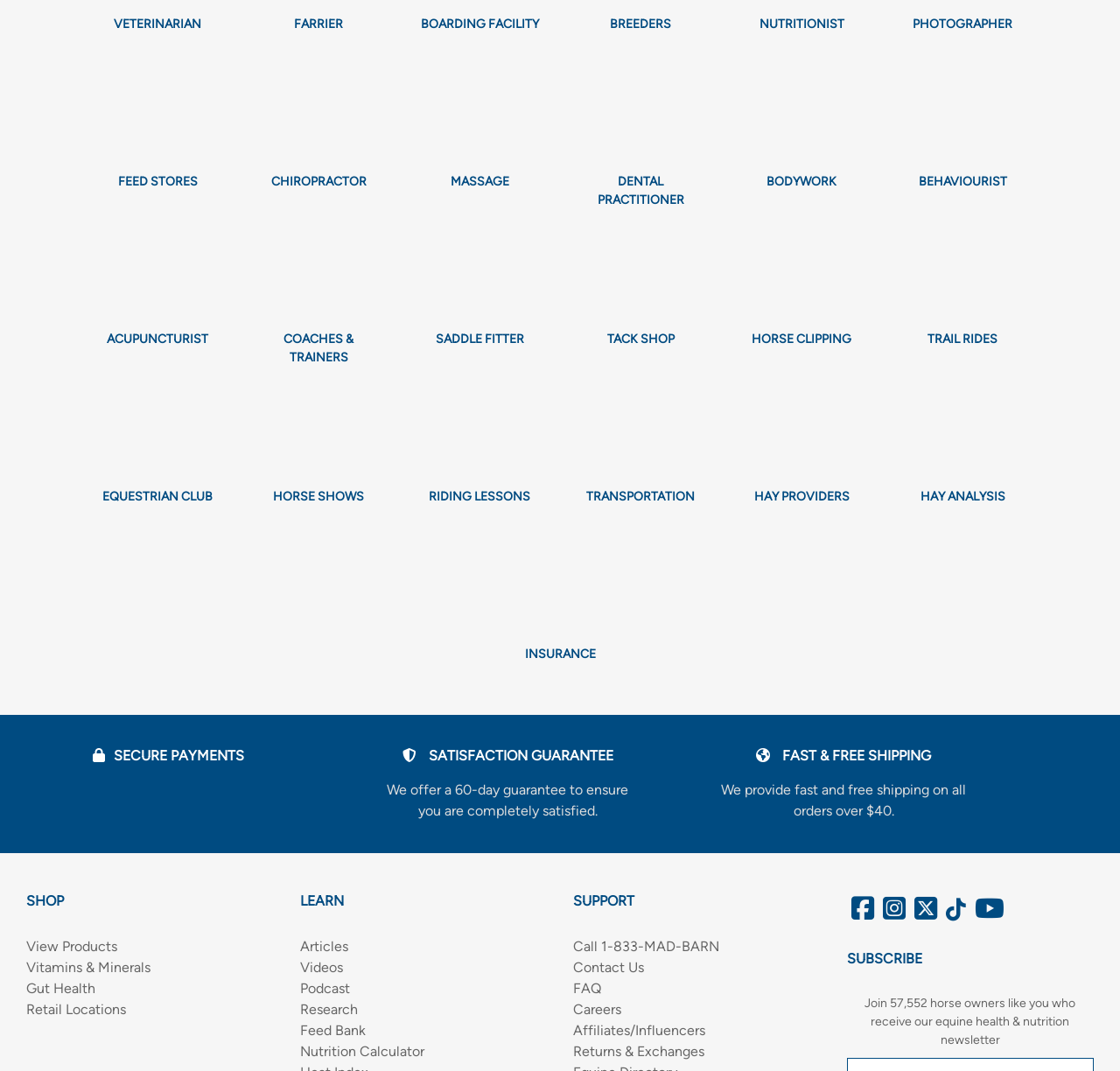Using the webpage screenshot, locate the HTML element that fits the following description and provide its bounding box: "parent_node: COACHES & TRAINERS".

[0.23, 0.243, 0.339, 0.308]